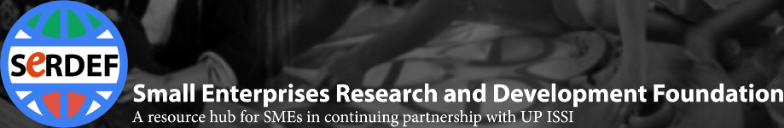Use a single word or phrase to answer the question: What is SERDEF's partner institution?

UP ISSI